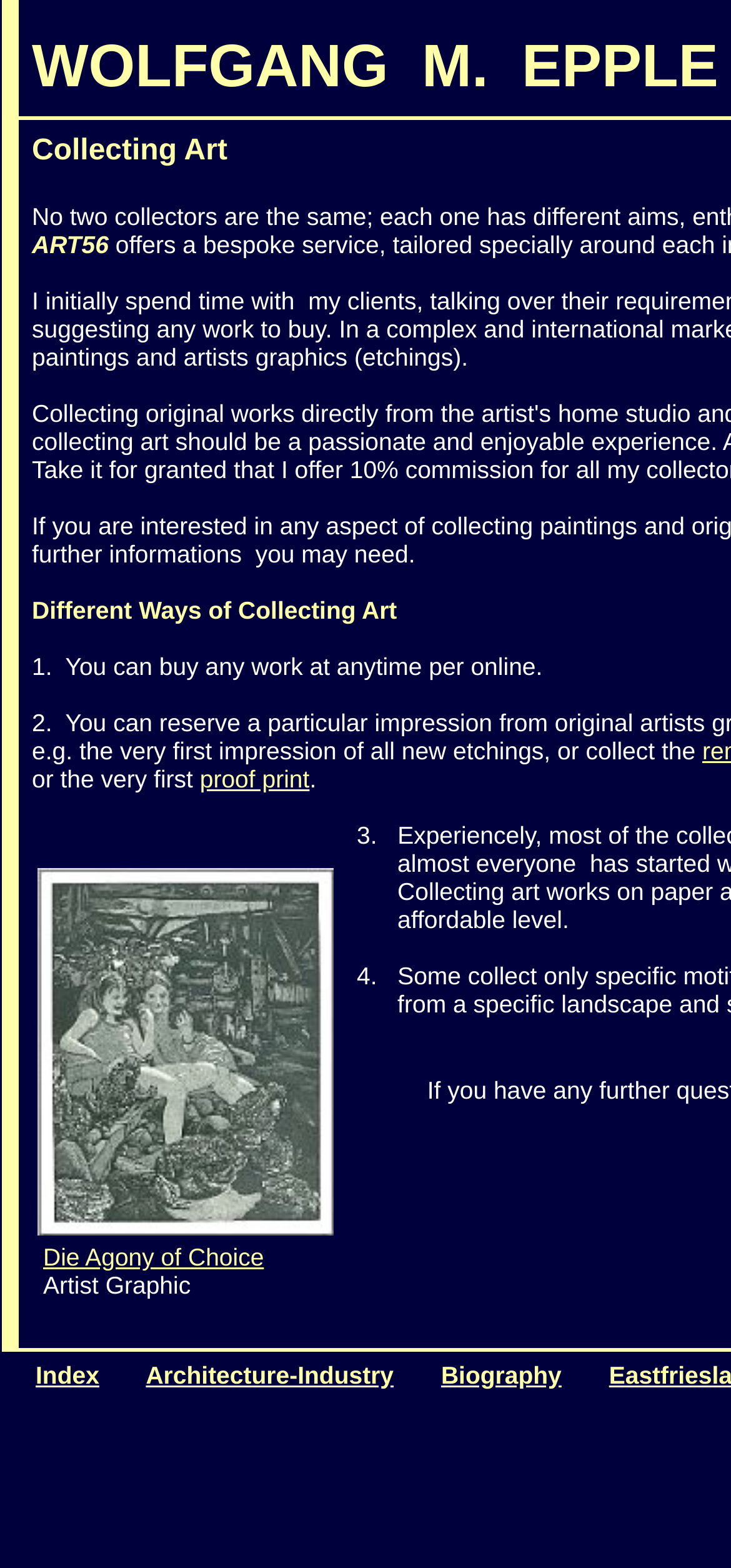What is the title of the artwork mentioned in the table?
Use the information from the image to give a detailed answer to the question.

I looked at the table on the webpage and found the title 'Die Agony of Choice' in one of the table cells, which is a link.